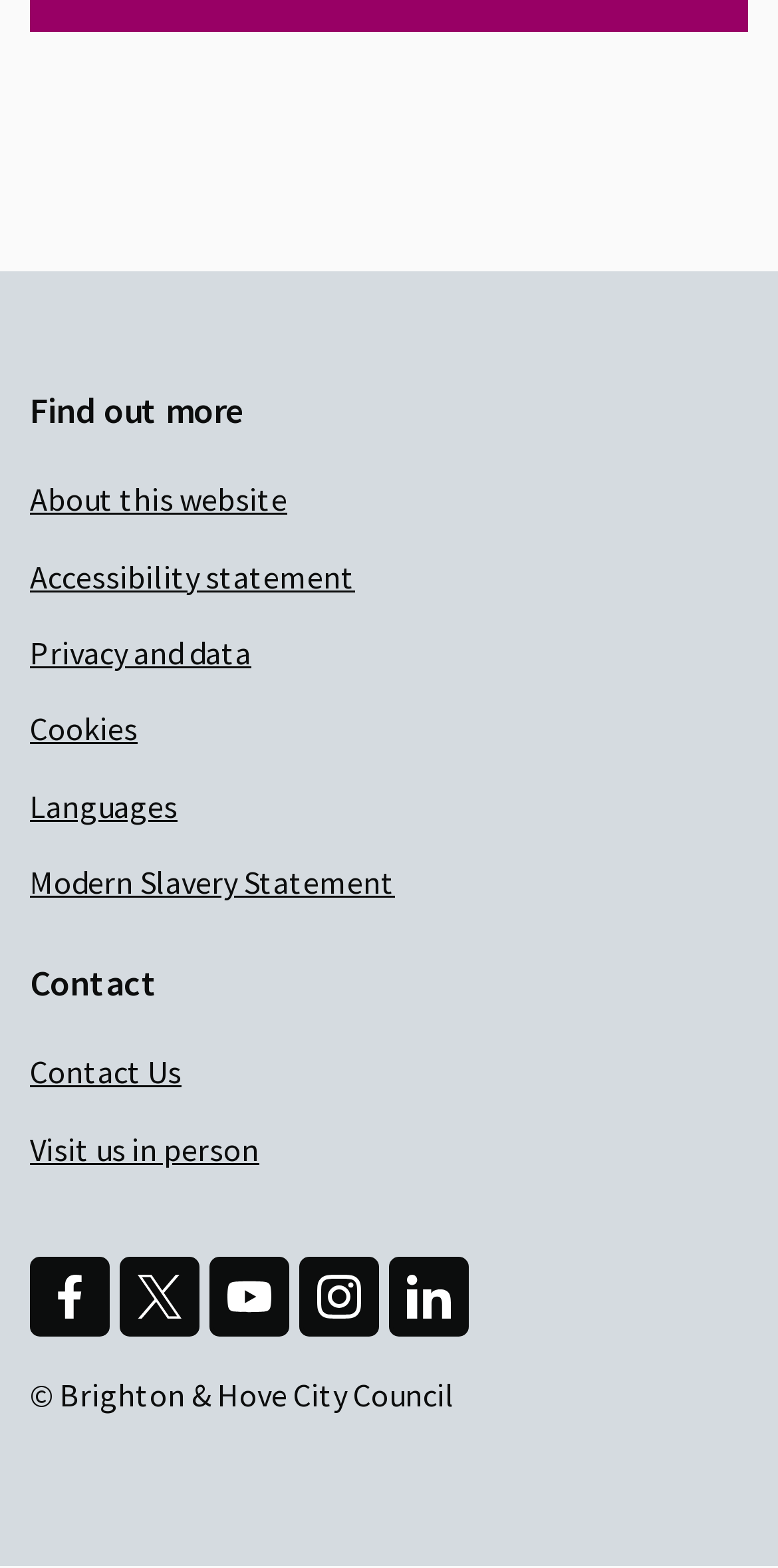How can I contact the city council?
Please give a detailed and thorough answer to the question, covering all relevant points.

I found the answer by looking at the 'Contact' navigation section, which includes a 'Contact Us' link, implying that this is a way to get in touch with the city council.